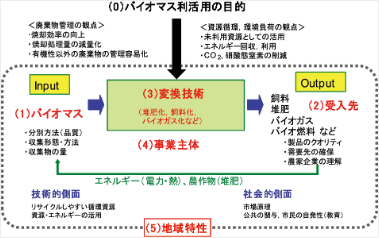Using the elements shown in the image, answer the question comprehensively: What is the purpose of conversion technologies?

The conversion technologies are techniques utilized to convert biomass into usable energy or products, which is a crucial step in the biomass utilization system. This process enables the transformation of biomass into a form that can be used to serve local energy consumers.